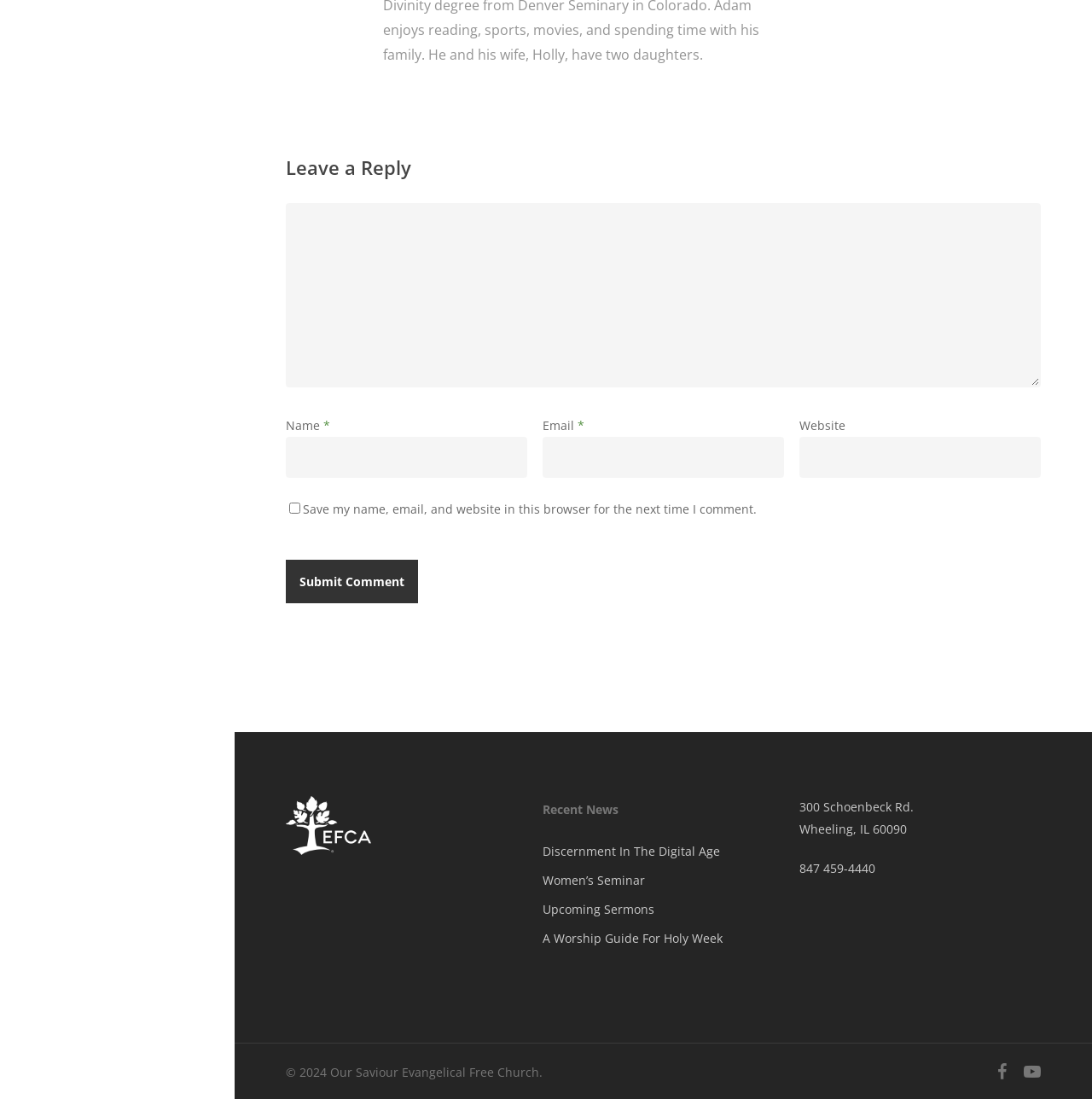Please identify the bounding box coordinates of the element's region that needs to be clicked to fulfill the following instruction: "Enter your name". The bounding box coordinates should consist of four float numbers between 0 and 1, i.e., [left, top, right, bottom].

[0.262, 0.397, 0.483, 0.434]